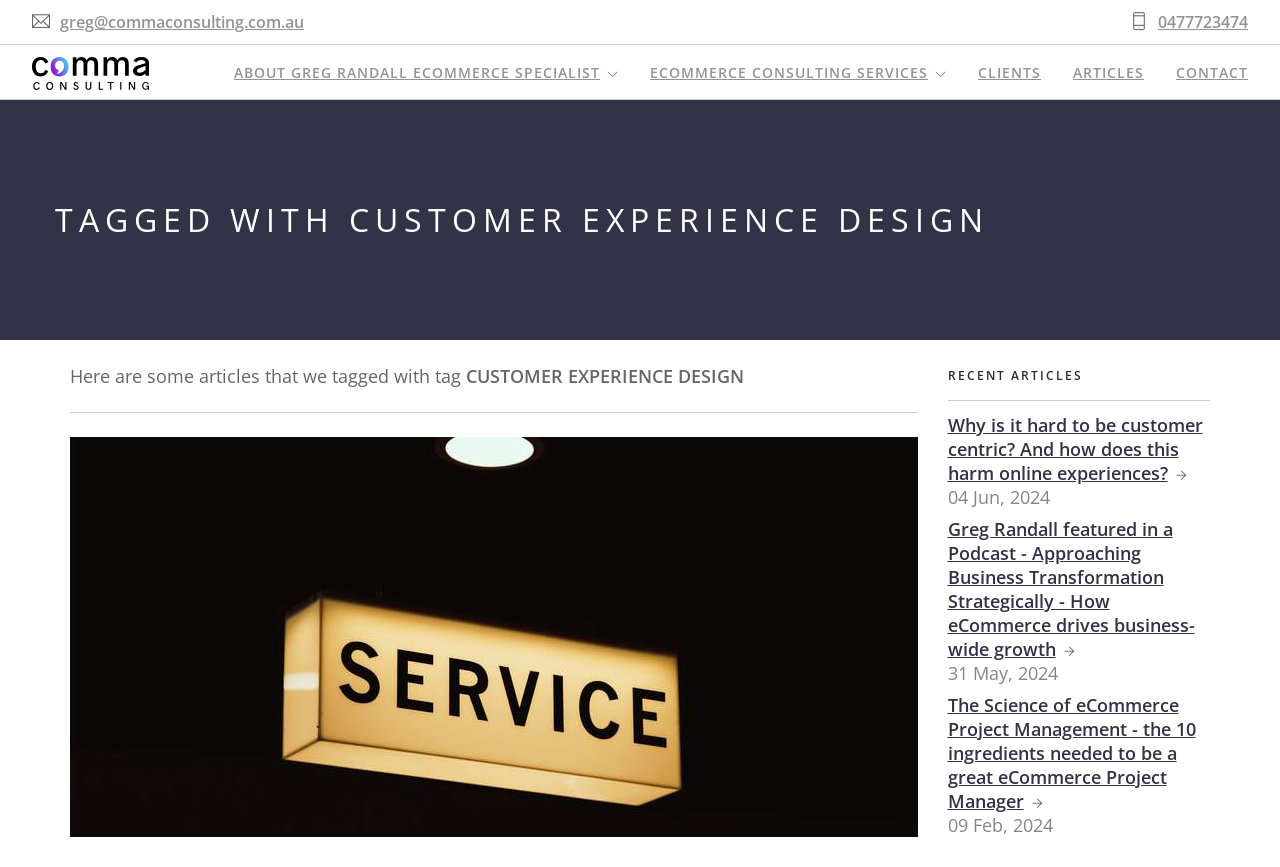Find the bounding box coordinates of the element you need to click on to perform this action: 'Learn about eCommerce consulting services'. The coordinates should be represented by four float values between 0 and 1, in the format [left, top, right, bottom].

[0.508, 0.053, 0.725, 0.116]